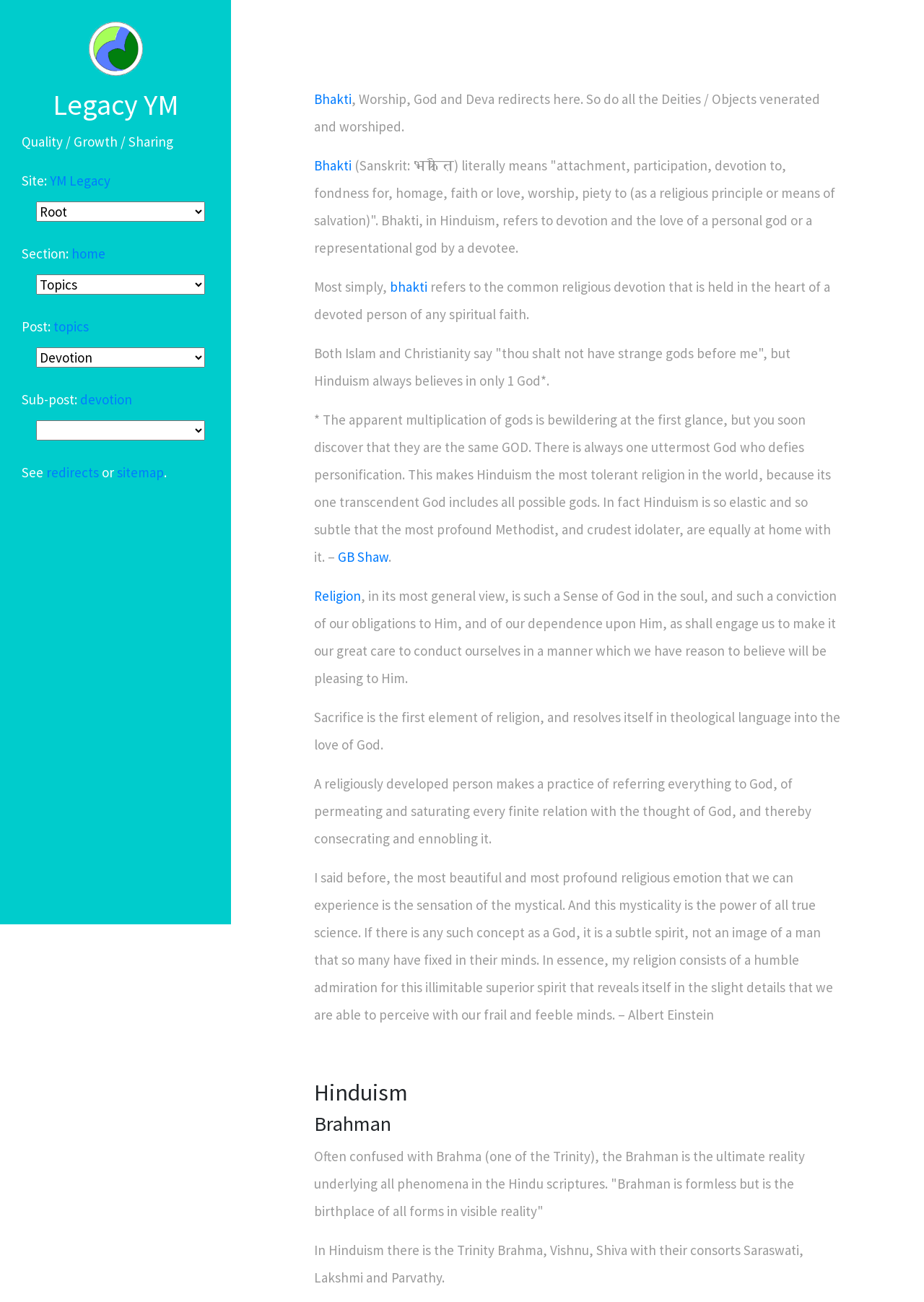Specify the bounding box coordinates of the element's area that should be clicked to execute the given instruction: "Go to Arizona State University Home". The coordinates should be four float numbers between 0 and 1, i.e., [left, top, right, bottom].

None